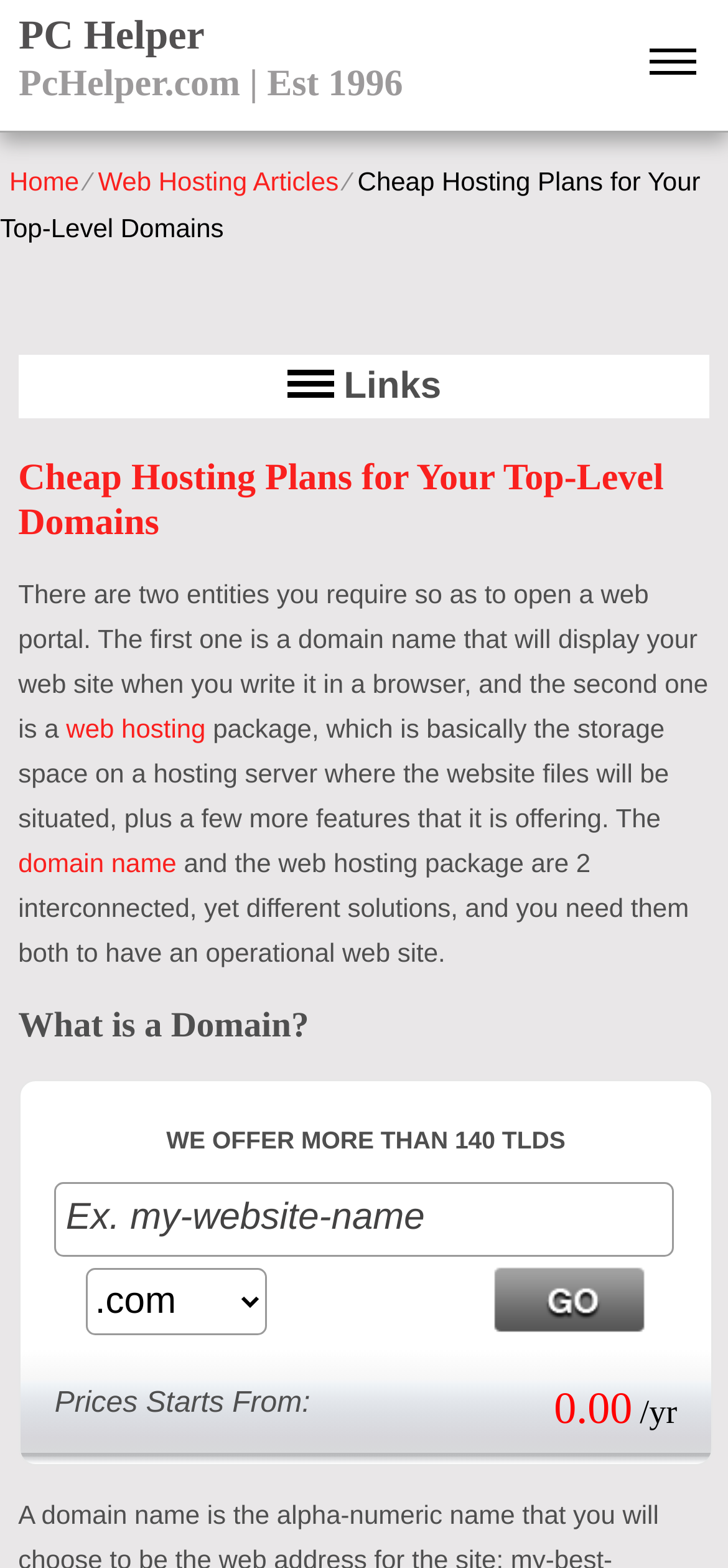Locate the bounding box coordinates of the element's region that should be clicked to carry out the following instruction: "Enter a domain name in the text box". The coordinates need to be four float numbers between 0 and 1, i.e., [left, top, right, bottom].

[0.075, 0.753, 0.927, 0.801]